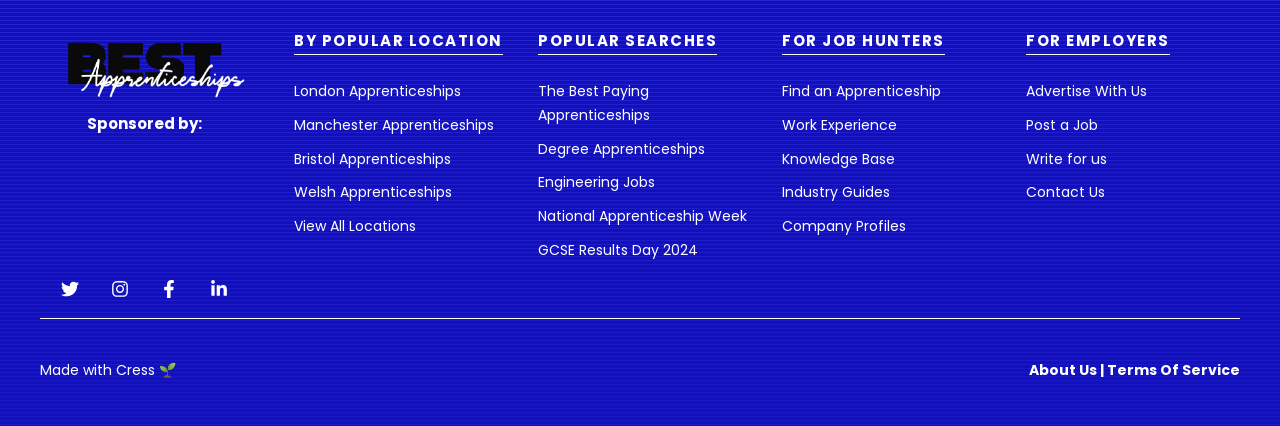Provide a short answer to the following question with just one word or phrase: What is the logo on the top left?

Best Apprenticeships